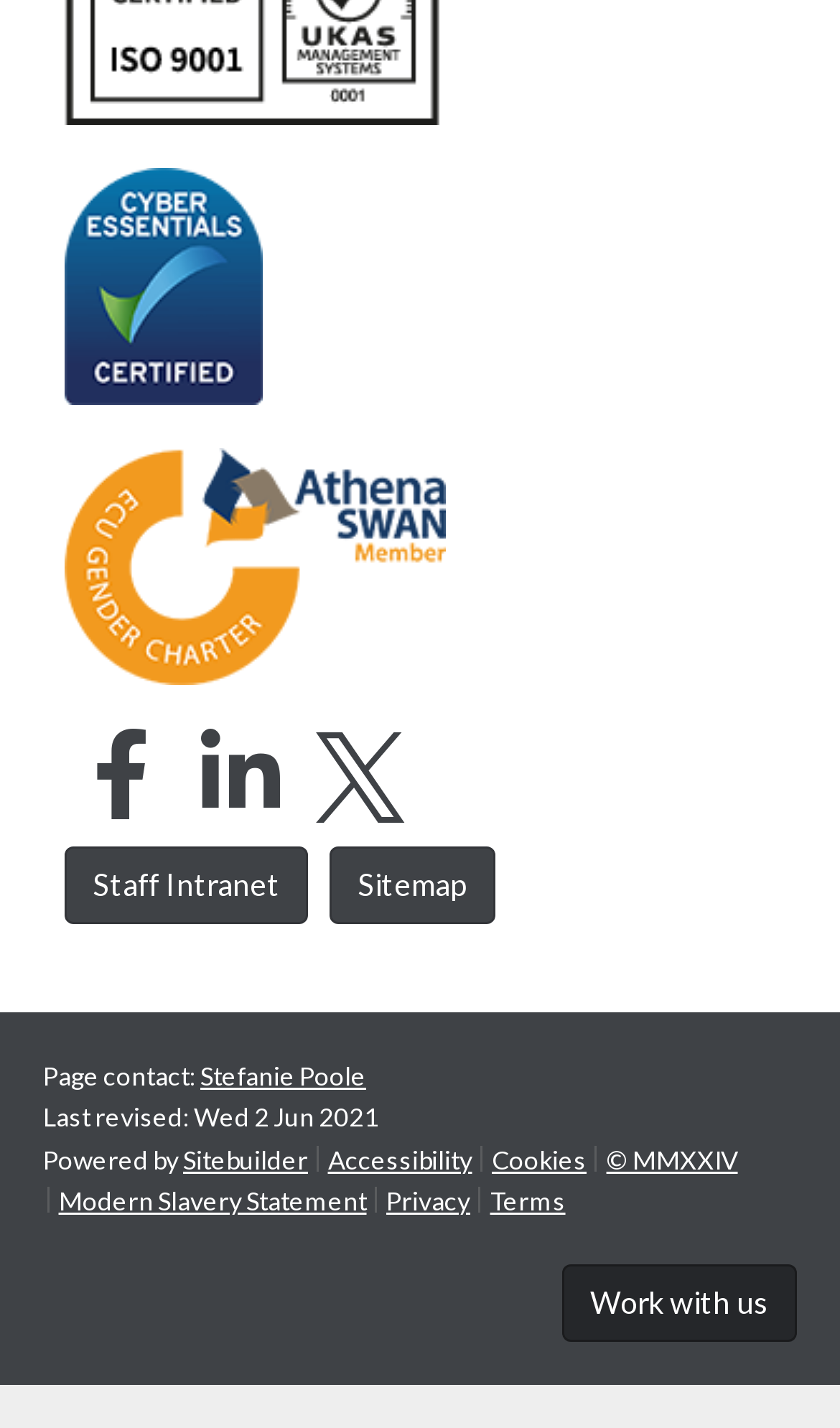Extract the bounding box coordinates for the HTML element that matches this description: "© MMXXIV". The coordinates should be four float numbers between 0 and 1, i.e., [left, top, right, bottom].

[0.722, 0.8, 0.878, 0.823]